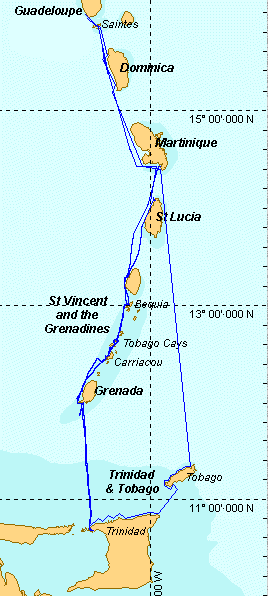Using the details from the image, please elaborate on the following question: How many islands are highlighted in the map?

The map highlights a sailing route through various islands, including Guadeloupe, Dominica, Martinique, Saint Lucia, Saint Vincent and the Grenadines, Grenada, and Trinidad & Tobago, which are 7 islands in total.